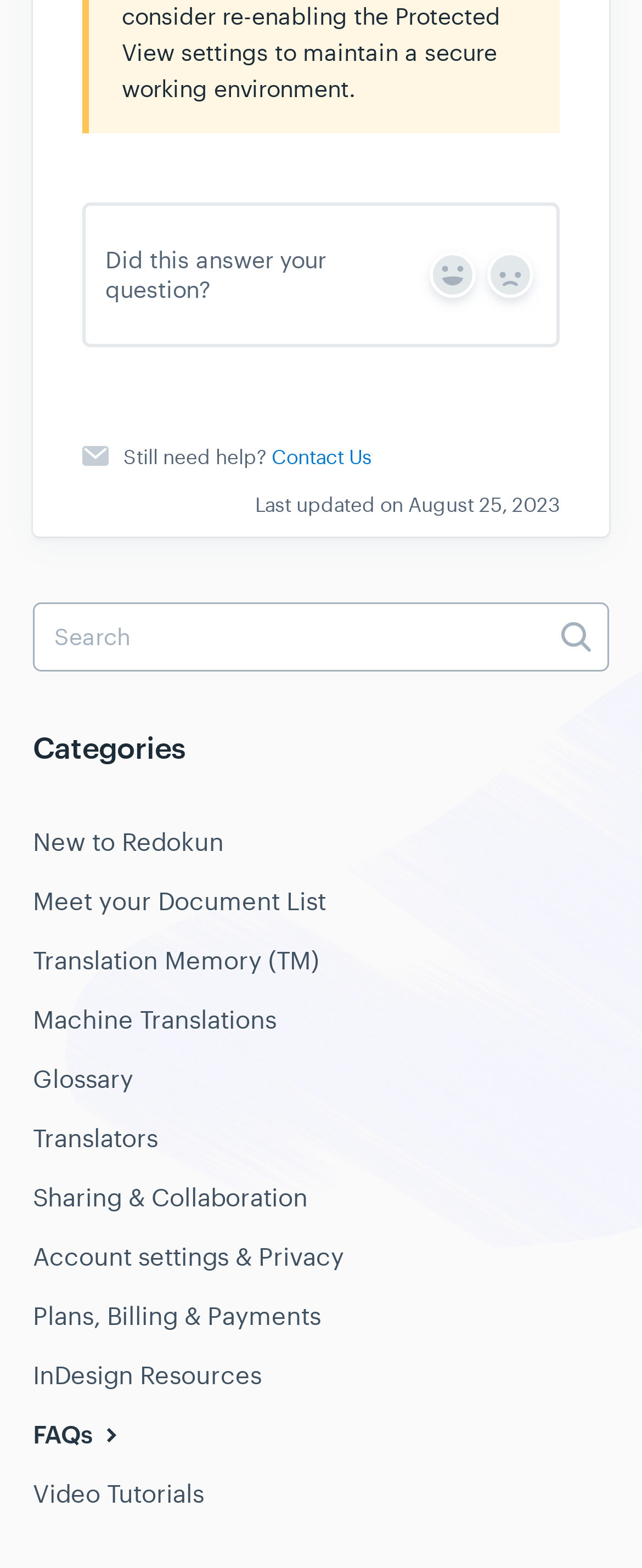What is the main category of resources listed on the webpage?
Examine the image and provide an in-depth answer to the question.

The webpage appears to be a resource page for Redokun, a document management or translation tool, as evidenced by the various links to features and tutorials related to Redokun.